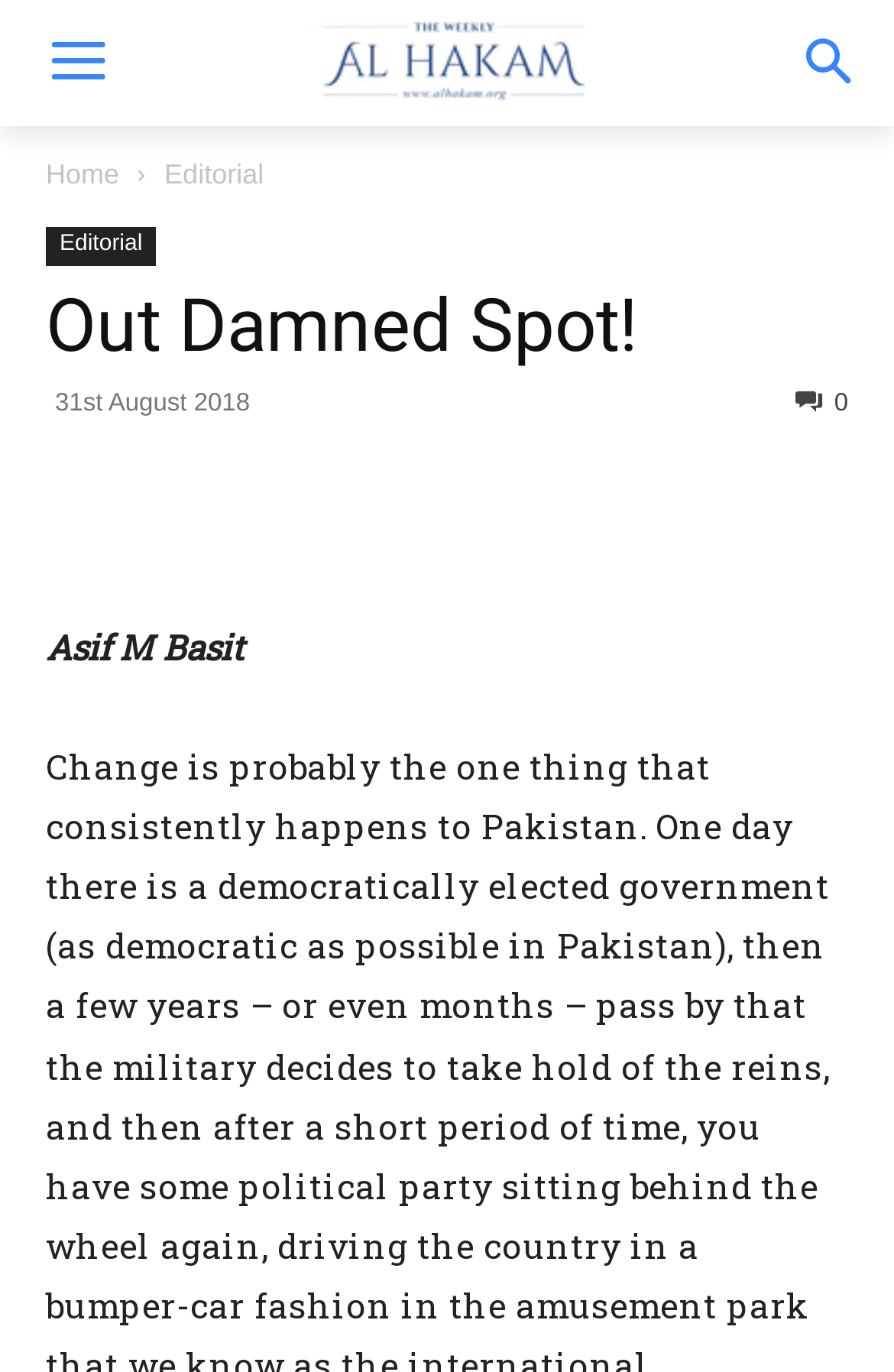Identify the bounding box coordinates of the region that should be clicked to execute the following instruction: "Click the Al hakam logo".

[0.231, 0.014, 0.769, 0.075]